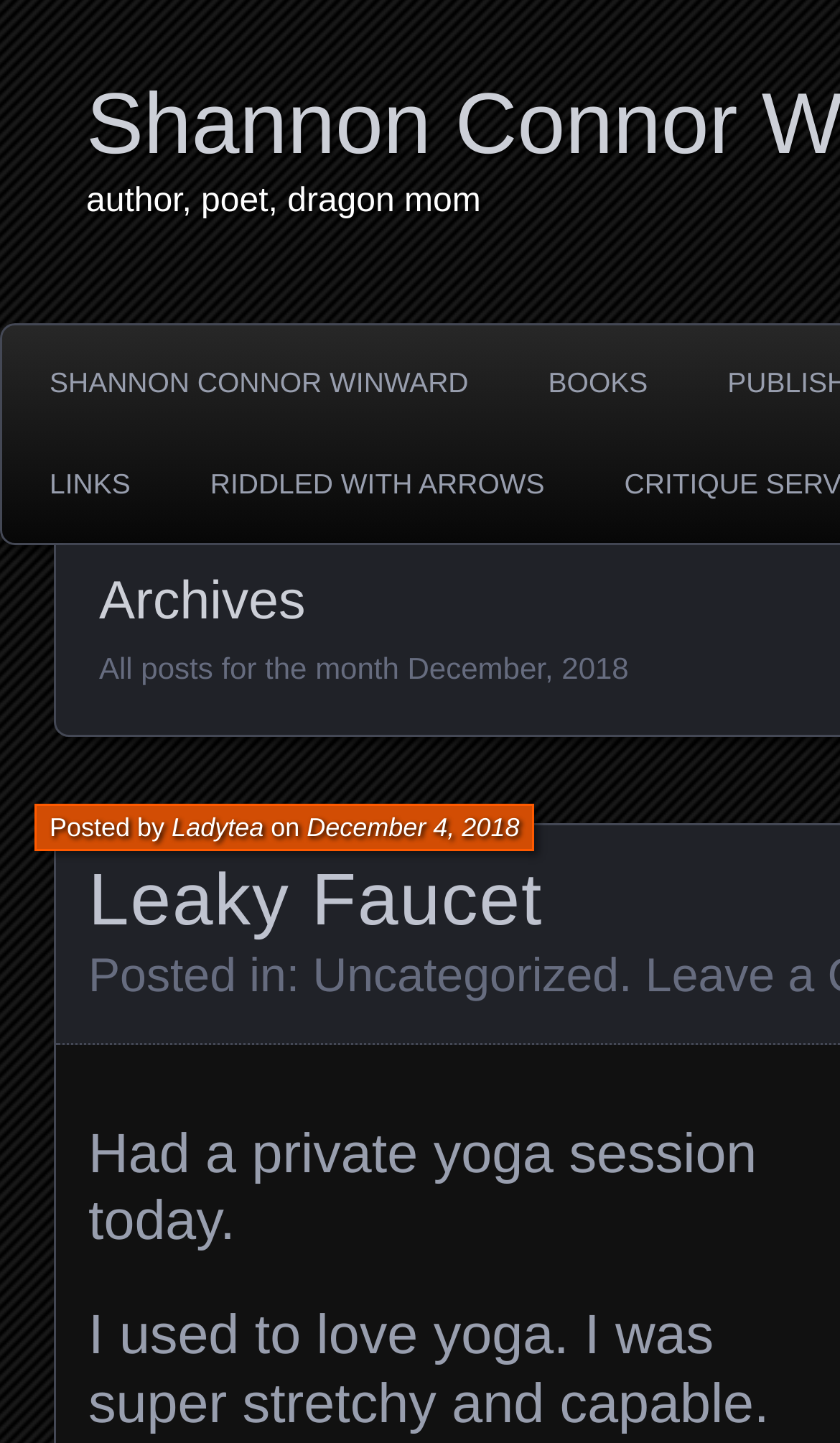Please identify the bounding box coordinates for the region that you need to click to follow this instruction: "read Leaky Faucet post".

[0.105, 0.596, 0.646, 0.653]